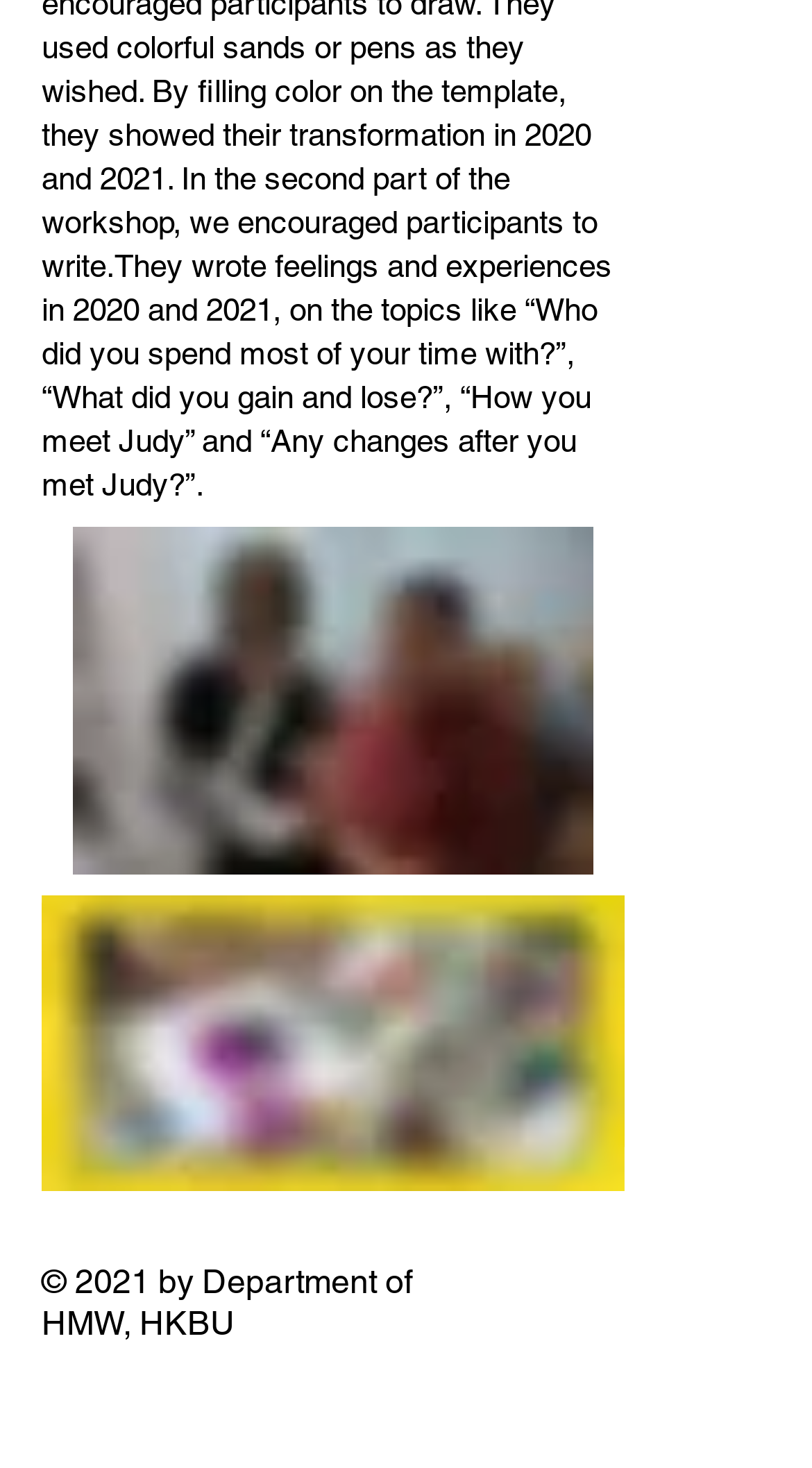For the following element description, predict the bounding box coordinates in the format (top-left x, top-left y, bottom-right x, bottom-right y). All values should be floating point numbers between 0 and 1. Description: aria-label="Mute"

[0.638, 0.748, 0.769, 0.811]